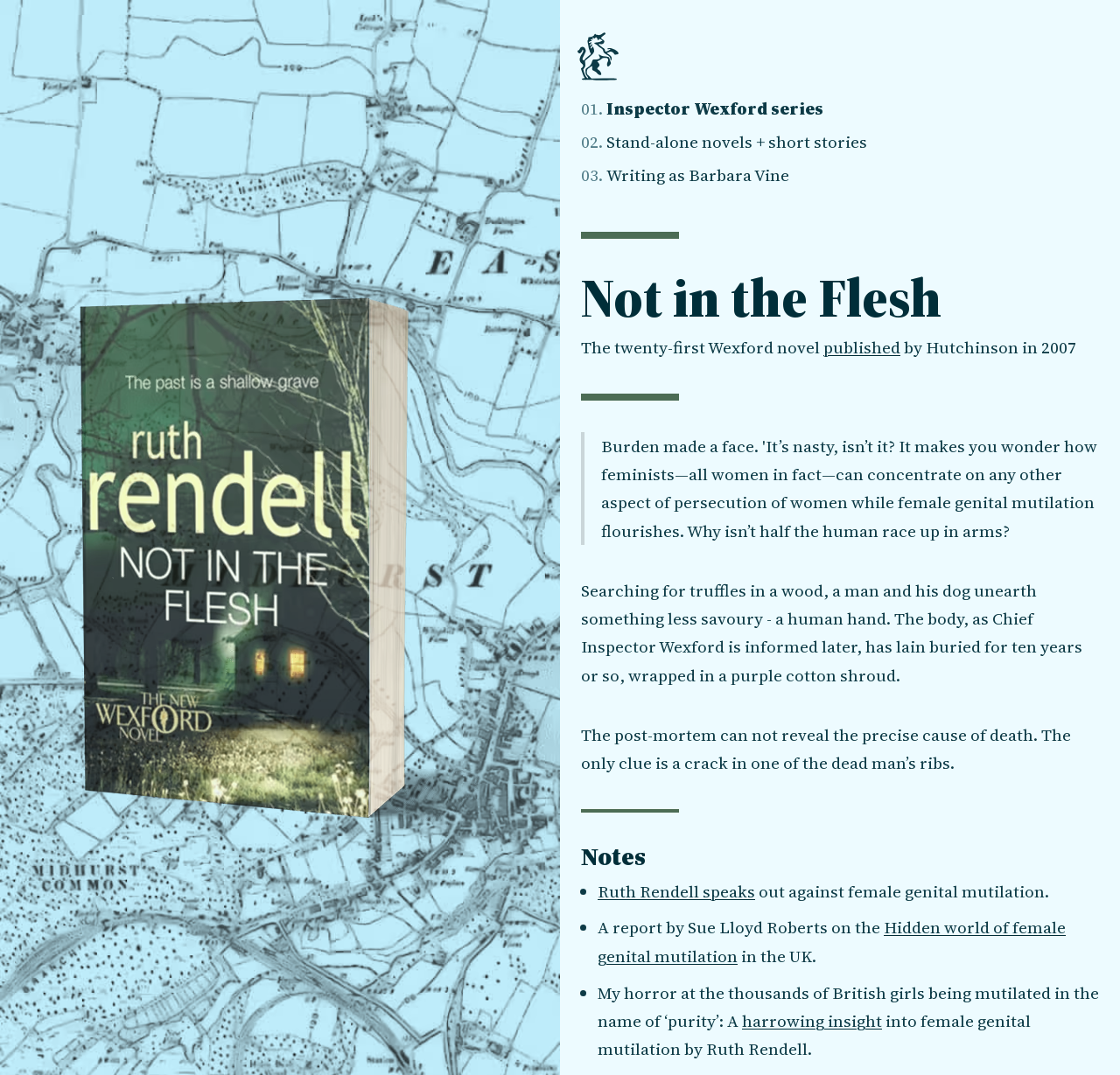Analyze the image and provide a detailed answer to the question: What is the topic of female genital mutilation related to?

The topic of female genital mutilation is related to Ruth Rendell because there are links and static text elements which mention Ruth Rendell speaking out against female genital mutilation and also an article written by her on the topic.